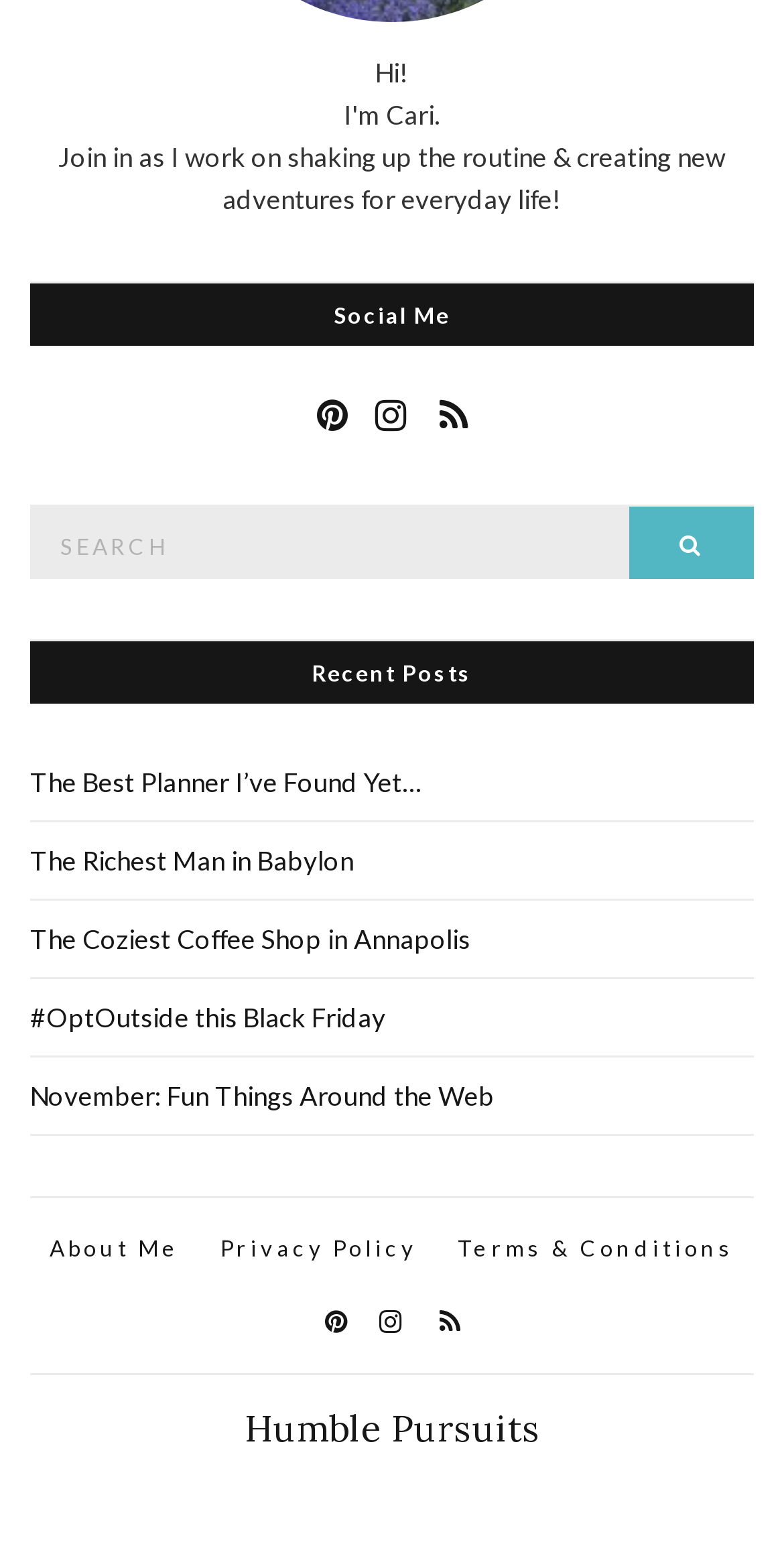Use a single word or phrase to answer the question: How many links are there in the 'Recent Posts' section?

5